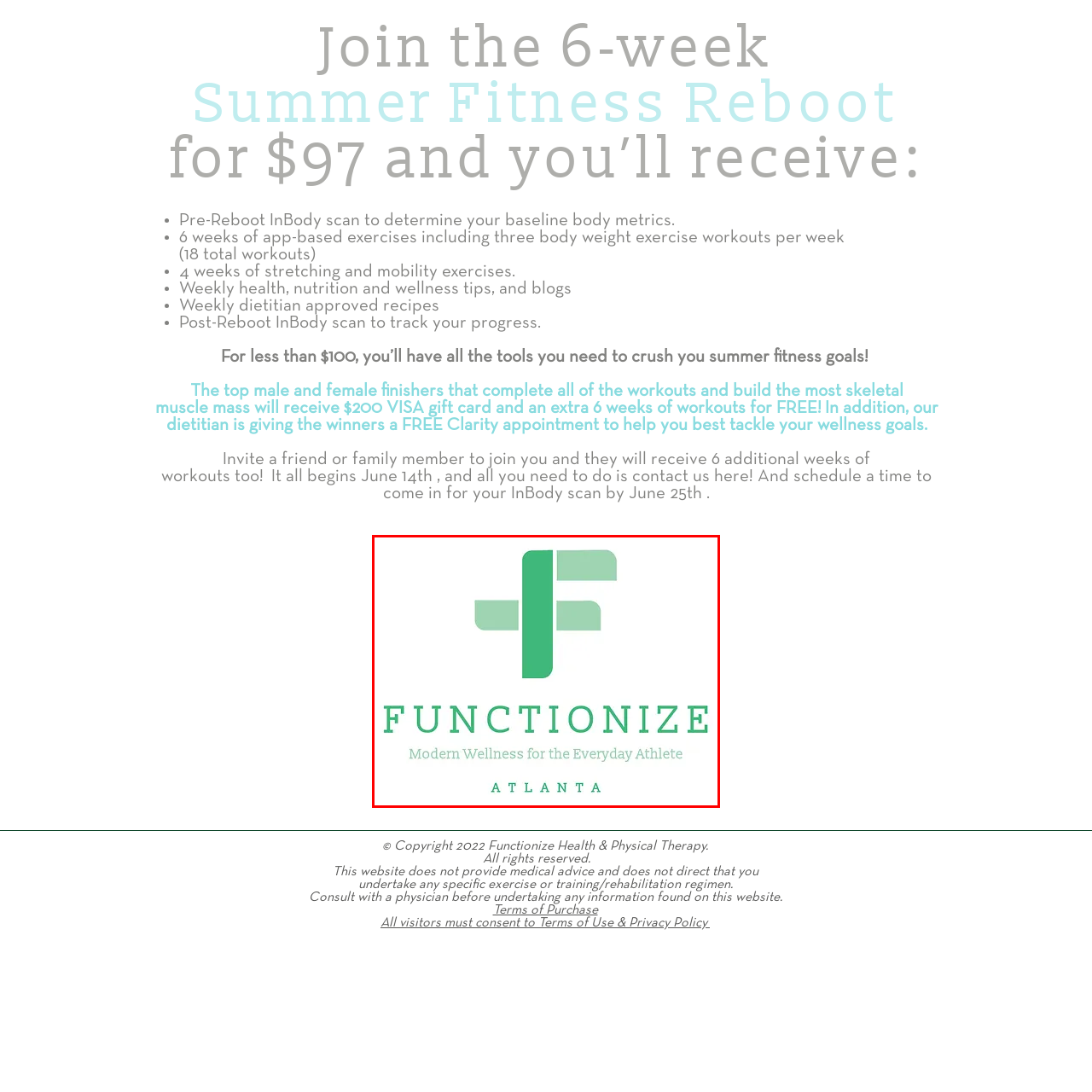Describe extensively the contents of the image within the red-bordered area.

The image features the logo of "Functionize," a wellness brand designed for everyday athletes. The logo prominently showcases a stylized green letter "F," representing both the brand name and its focus on functionality and health. Beneath the logo, the text reads "FUNCTIONIZE," followed by the slogan "Modern Wellness for the Everyday Athlete," reinforcing the brand's mission to provide accessible health and fitness solutions. The location, "ATLANTA," is also displayed, indicating the brand's base of operations. This image reflects the brand's commitment to promoting a holistic approach to wellness, emphasizing fitness, nutrition, and overall well-being.